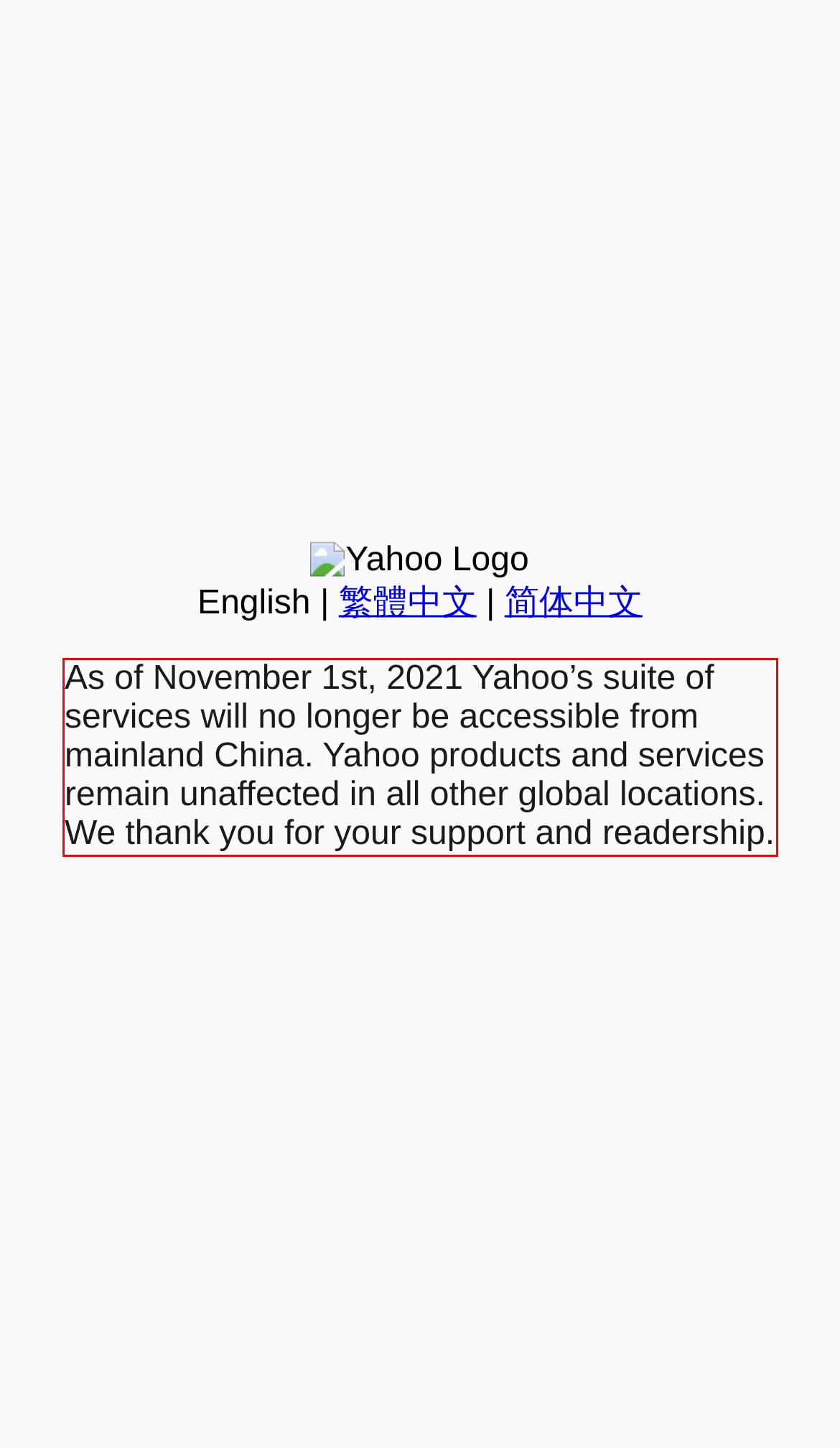You are provided with a screenshot of a webpage containing a red bounding box. Please extract the text enclosed by this red bounding box.

As of November 1st, 2021 Yahoo’s suite of services will no longer be accessible from mainland China. Yahoo products and services remain unaffected in all other global locations. We thank you for your support and readership.